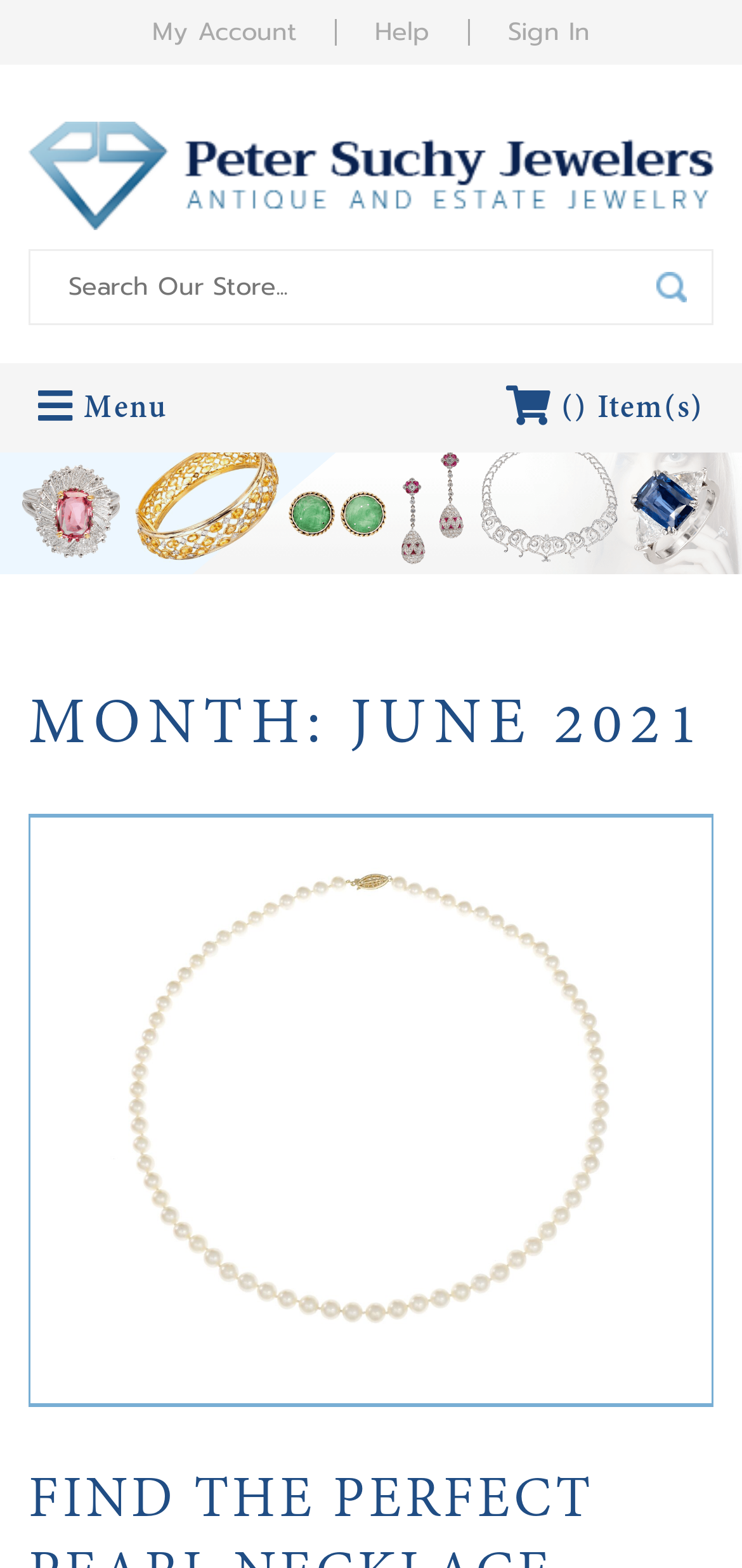Show the bounding box coordinates of the element that should be clicked to complete the task: "view menu".

[0.038, 0.238, 0.238, 0.283]